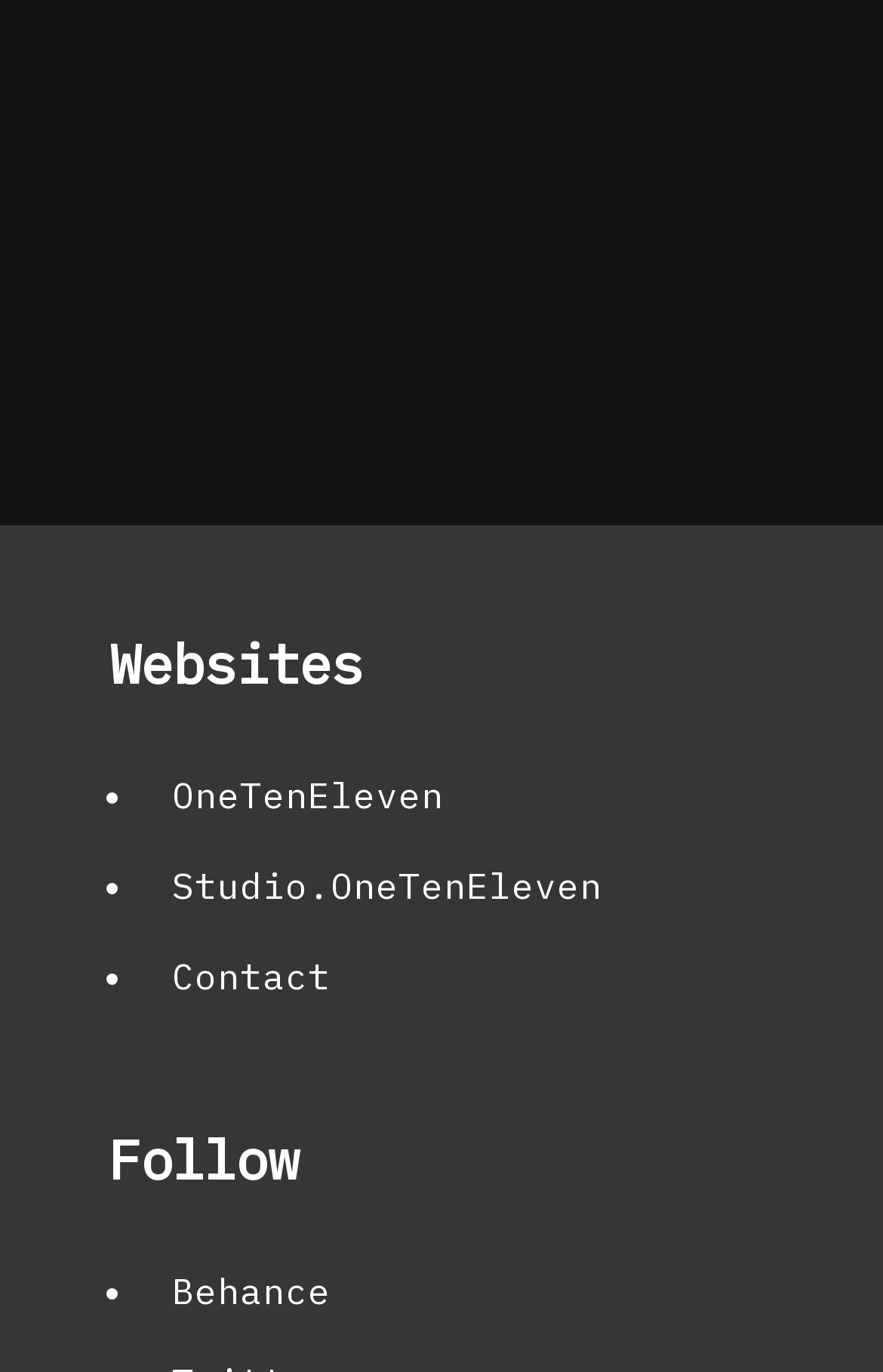Find the bounding box coordinates of the element I should click to carry out the following instruction: "check out Behance profile".

[0.164, 0.908, 0.877, 0.974]